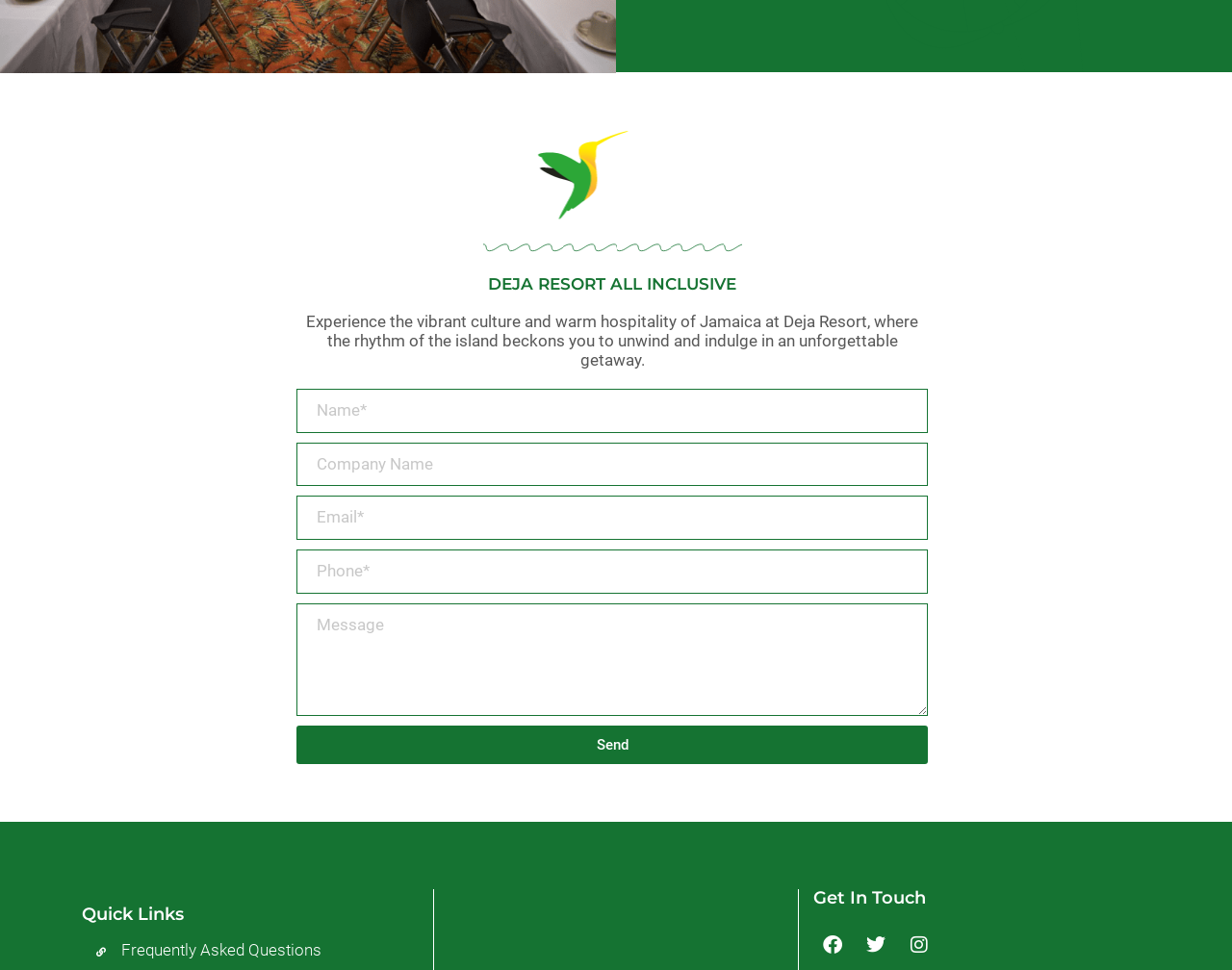Please determine the bounding box coordinates for the element that should be clicked to follow these instructions: "View Frequently Asked Questions".

[0.098, 0.969, 0.261, 0.989]